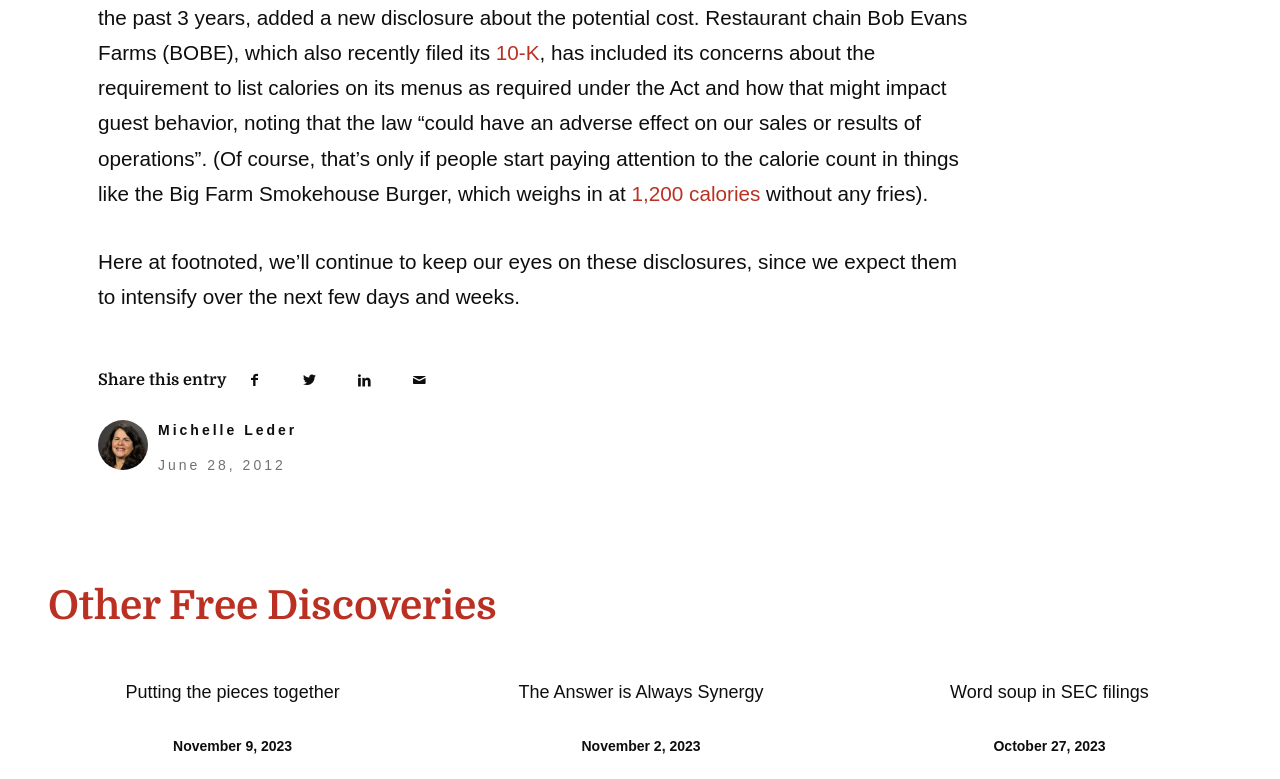Based on the description "1,200 calories", find the bounding box of the specified UI element.

[0.493, 0.233, 0.594, 0.263]